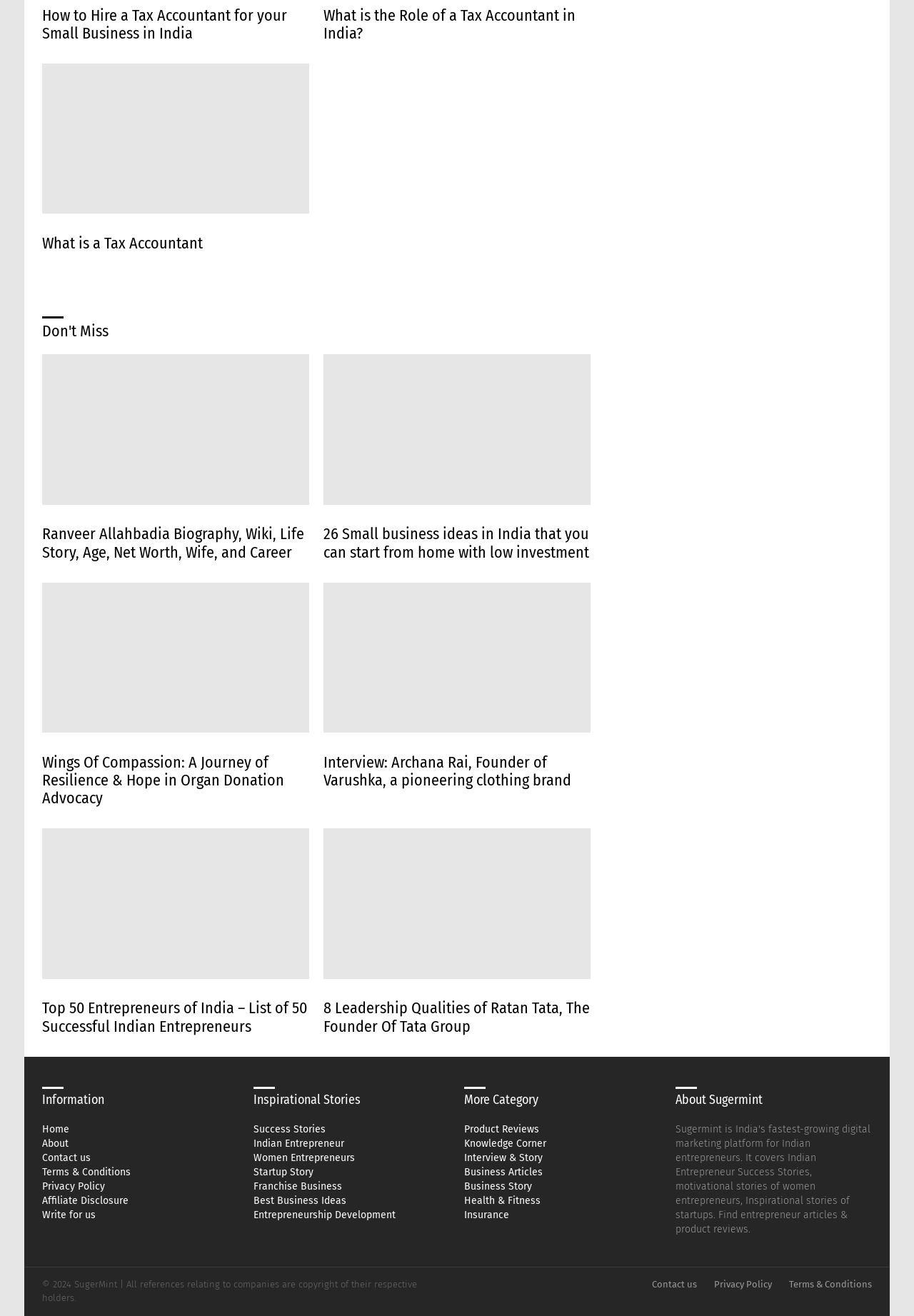Locate the bounding box coordinates of the clickable element to fulfill the following instruction: "View 'Ranveer Allahbadia Biography, Wiki, Life Story, Age, Net Worth, Wife, and Career'". Provide the coordinates as four float numbers between 0 and 1 in the format [left, top, right, bottom].

[0.046, 0.39, 0.338, 0.426]